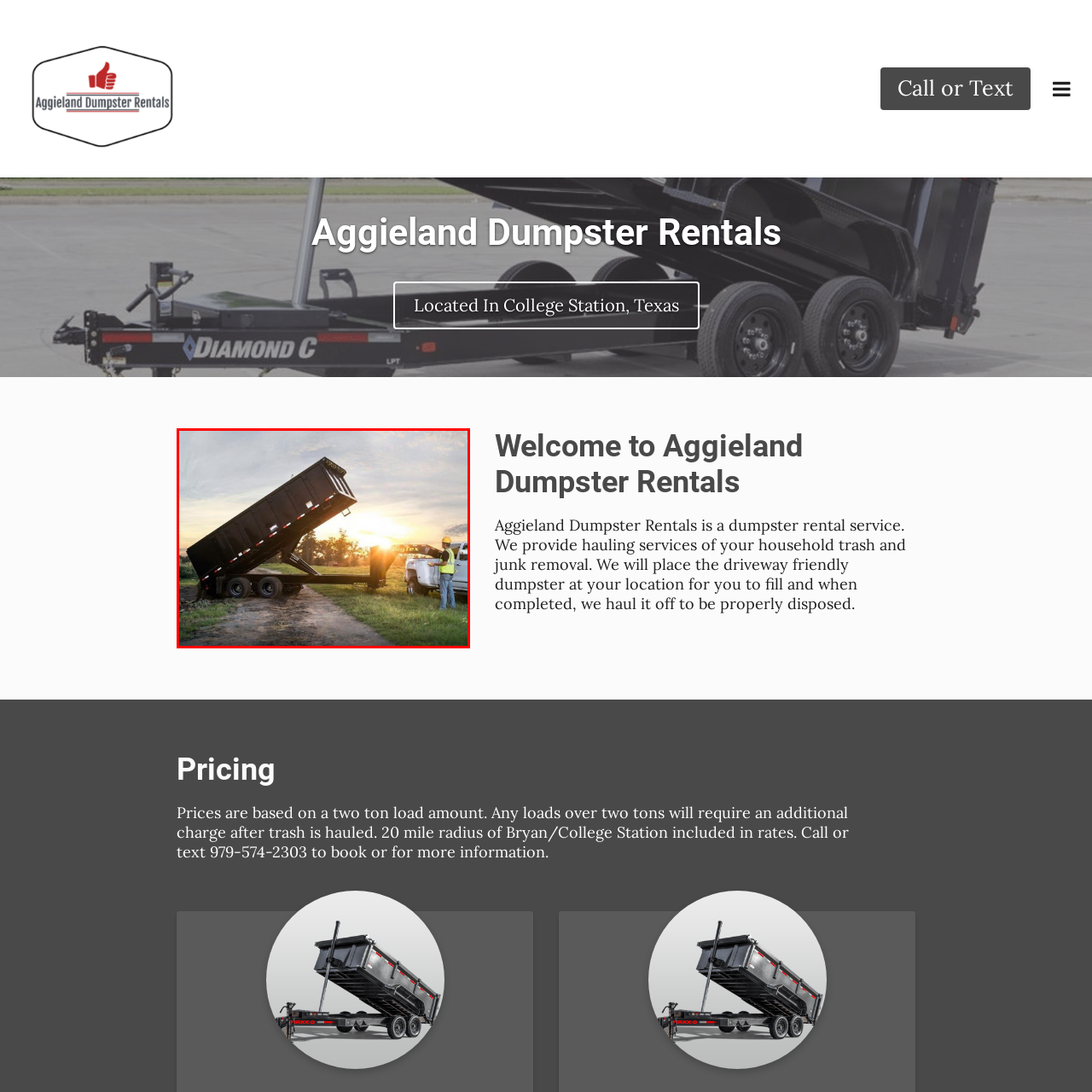What time of day is depicted in the image?
Review the image highlighted by the red bounding box and respond with a brief answer in one word or phrase.

Sunset